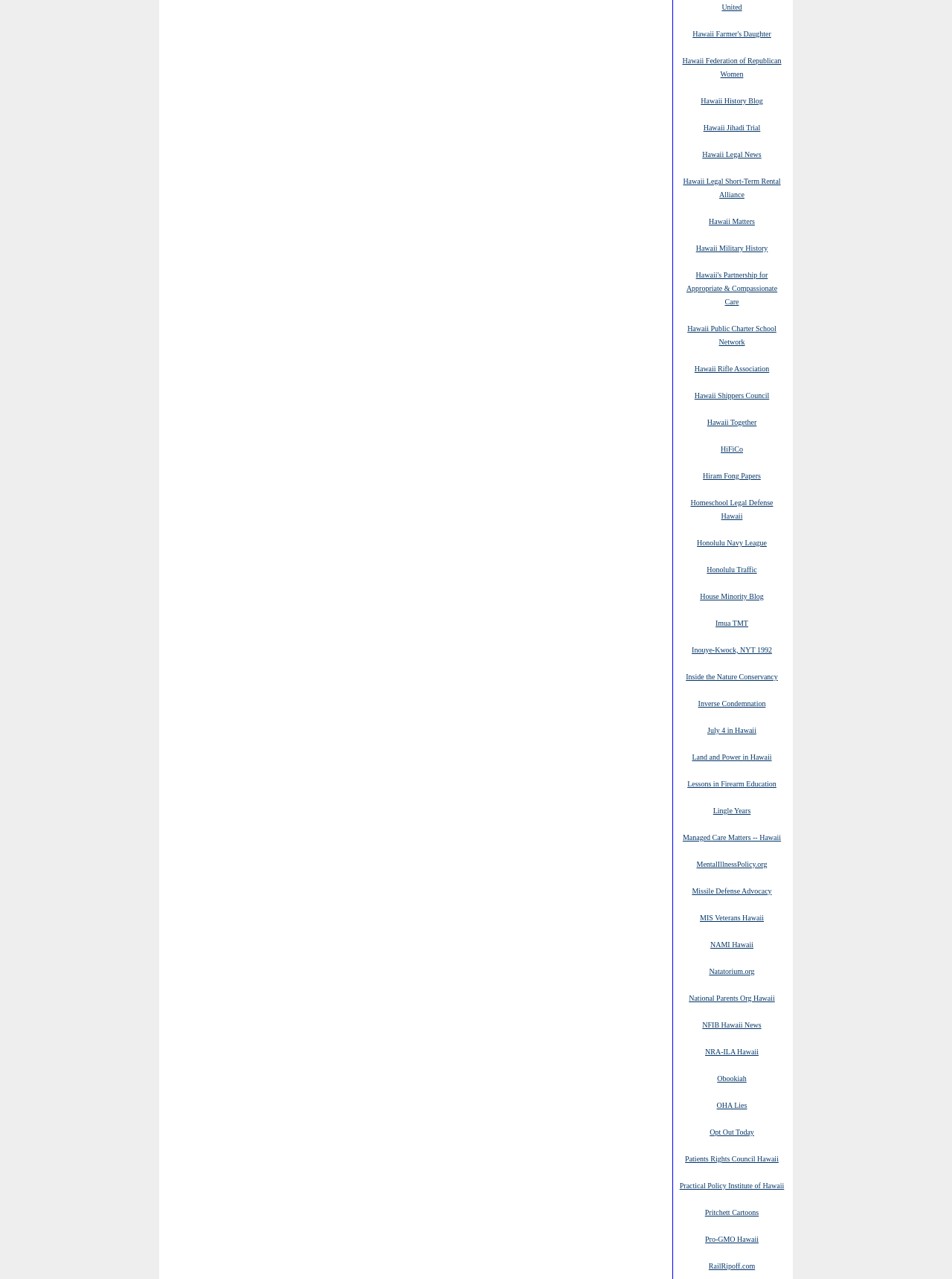Please specify the bounding box coordinates of the area that should be clicked to accomplish the following instruction: "Read about Hawaii's Partnership for Appropriate & Compassionate Care". The coordinates should consist of four float numbers between 0 and 1, i.e., [left, top, right, bottom].

[0.721, 0.211, 0.816, 0.24]